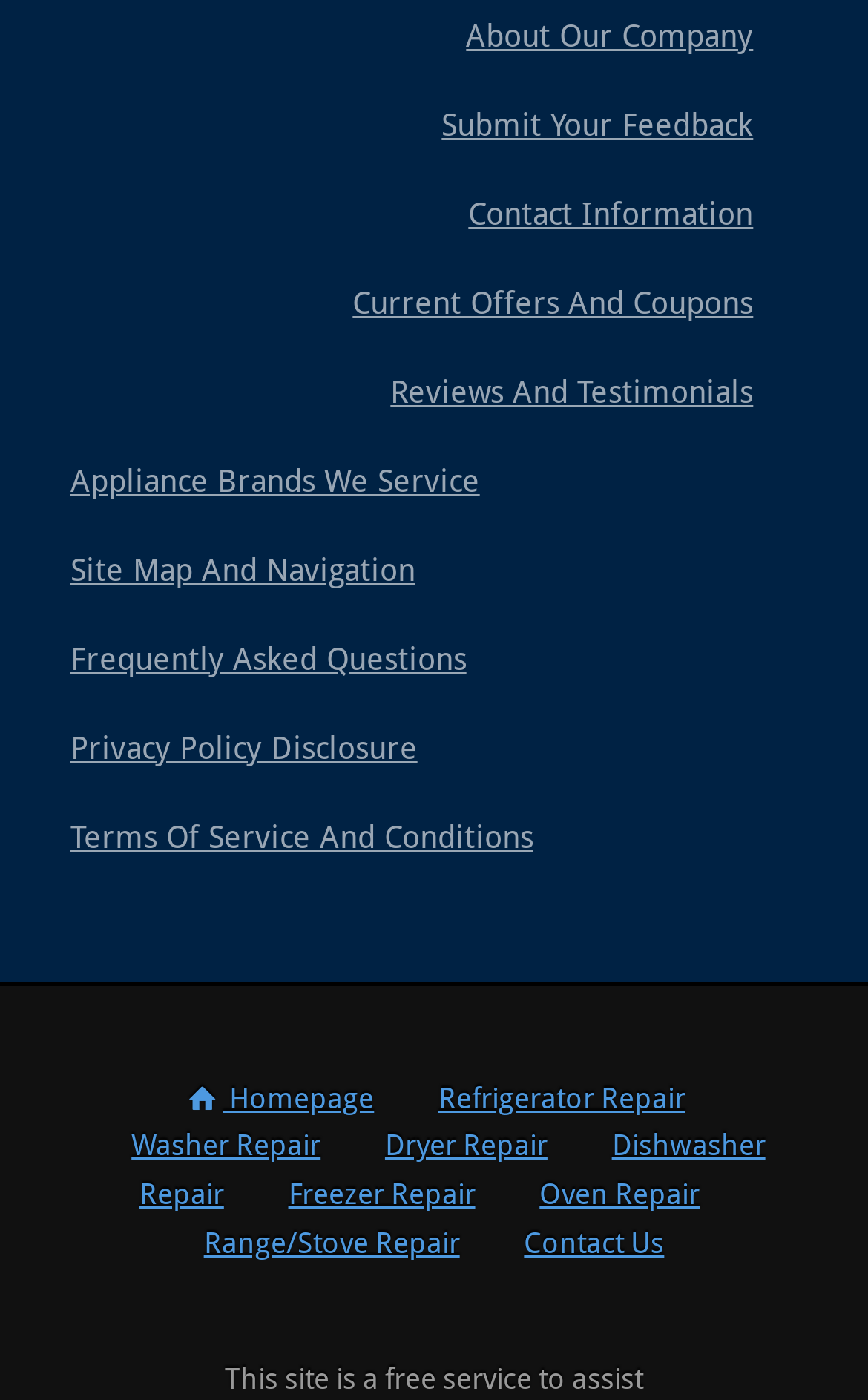Find the bounding box coordinates of the element to click in order to complete the given instruction: "Get Refrigerator Repair."

[0.472, 0.752, 0.823, 0.817]